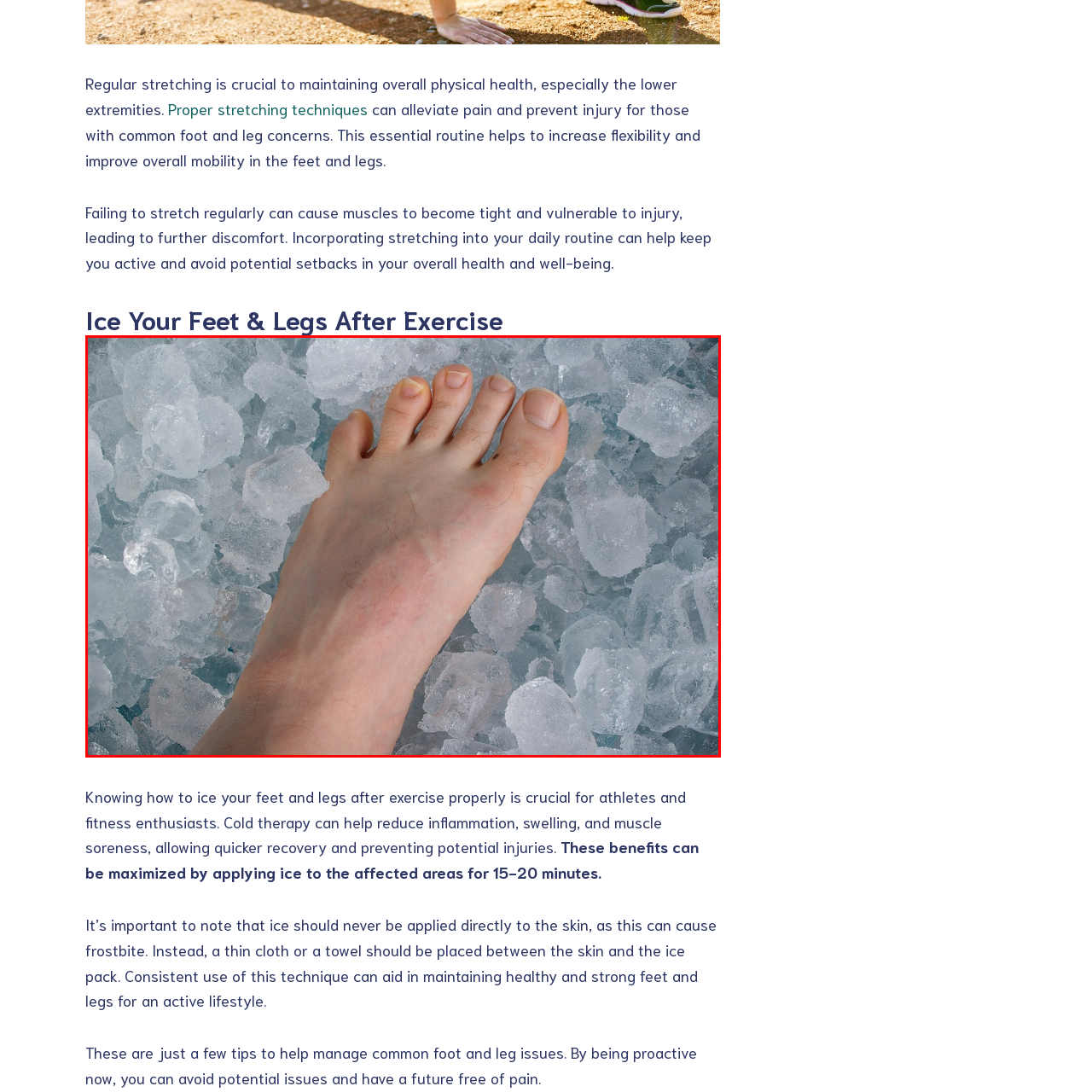Analyze the image surrounded by the red box and respond concisely: What does cold therapy support?

Foot and leg health